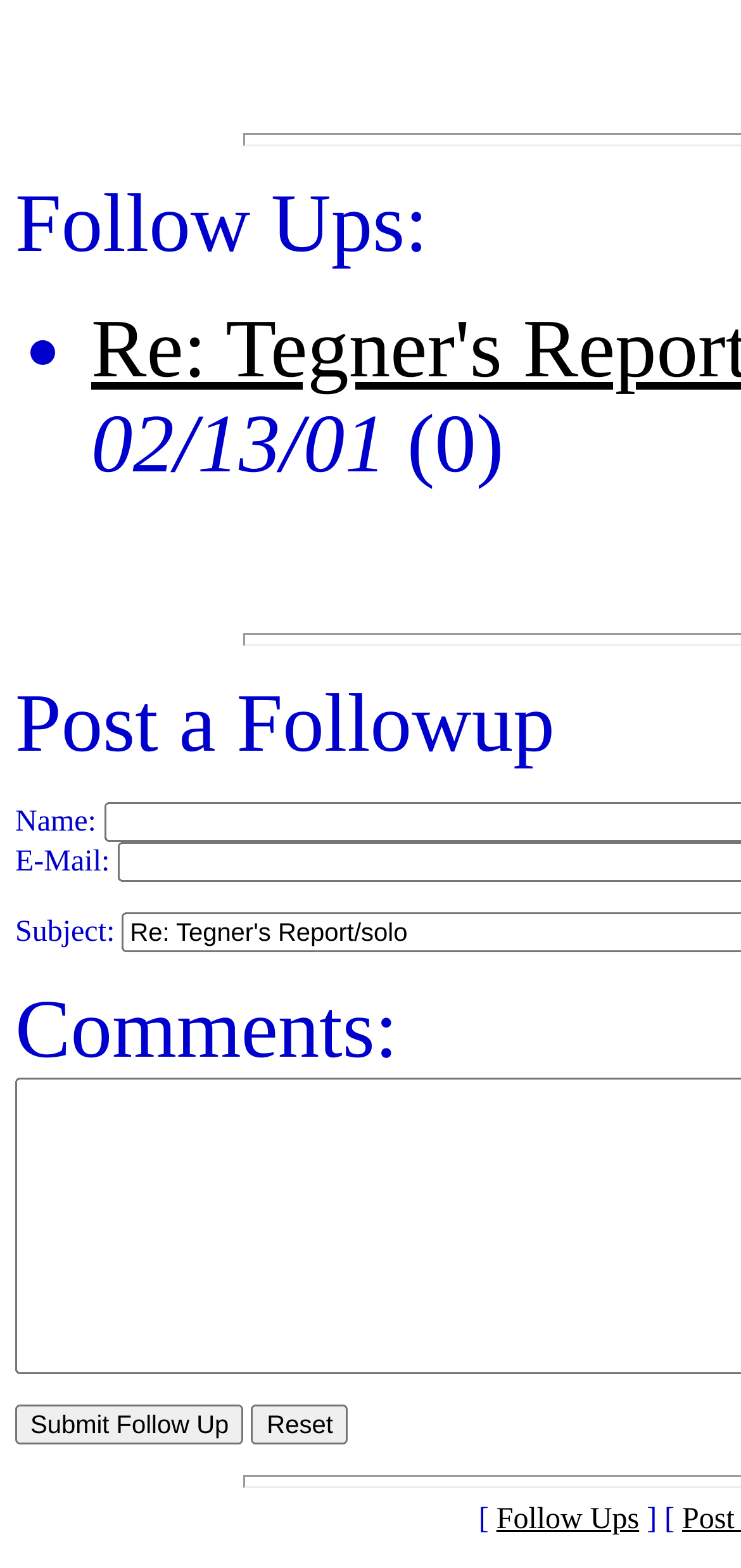Provide a thorough and detailed response to the question by examining the image: 
What is the function of the 'Reset' button?

The 'Reset' button is located next to the 'Submit Follow Up' button, which suggests that it is used to clear the form fields. The button's position and the context of the surrounding elements support this conclusion.